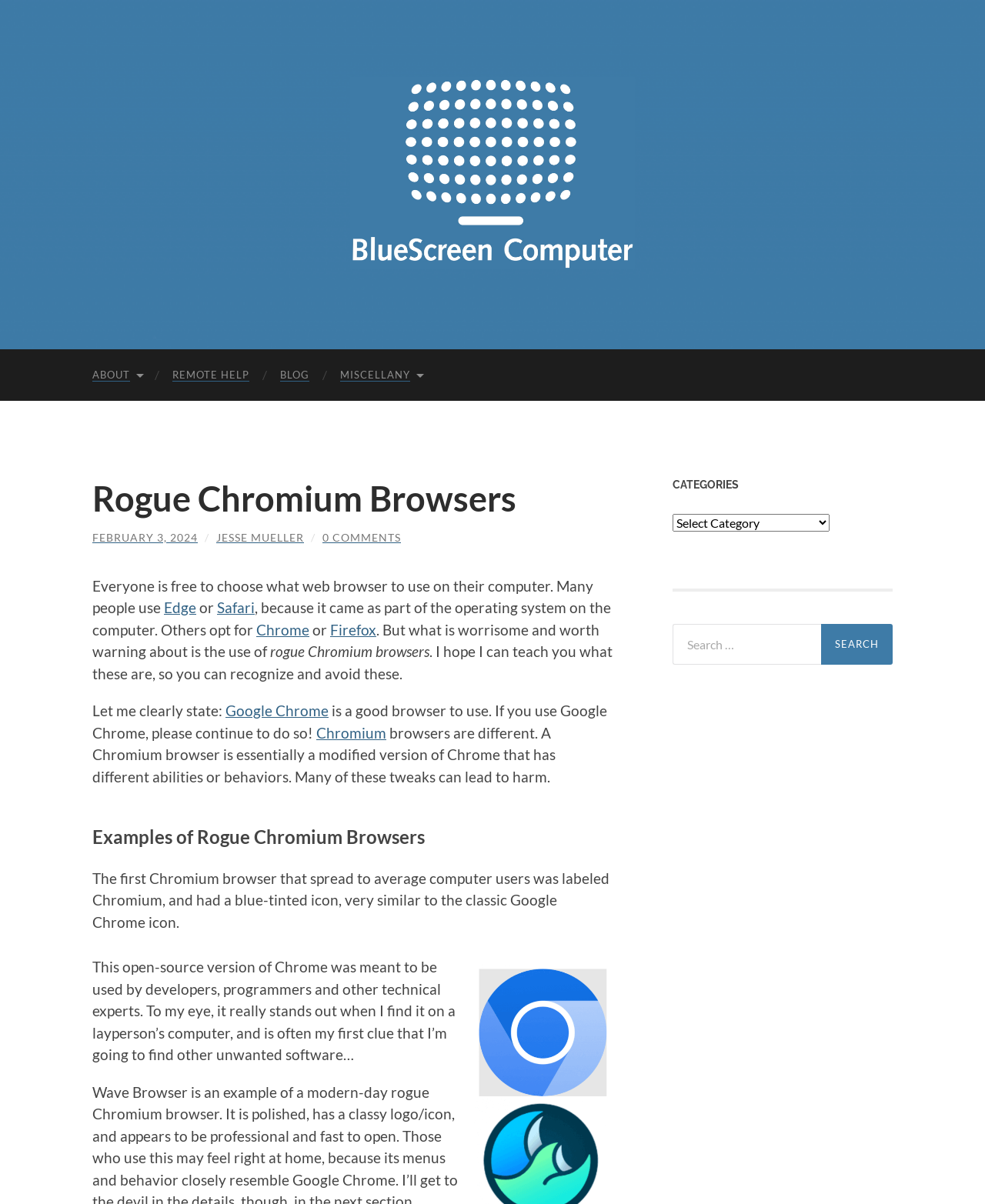Give a one-word or short-phrase answer to the following question: 
How many headings are there in the main content area?

2